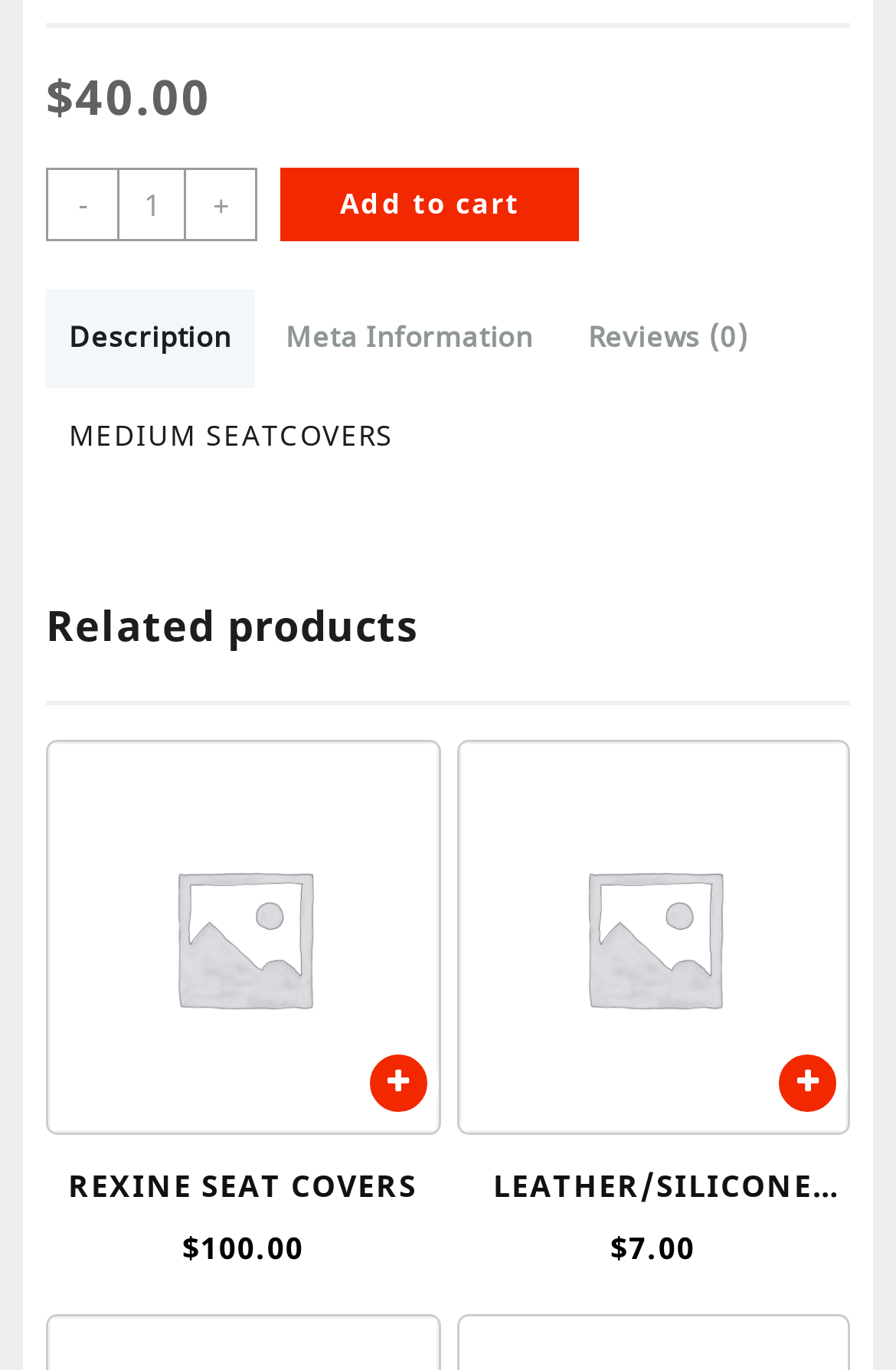What is the price of REXINE SEAT COVERS?
Using the details shown in the screenshot, provide a comprehensive answer to the question.

The price of REXINE SEAT COVERS can be found by looking at the link element with the text '$100.00' which is located in the 'Related products' section of the webpage.